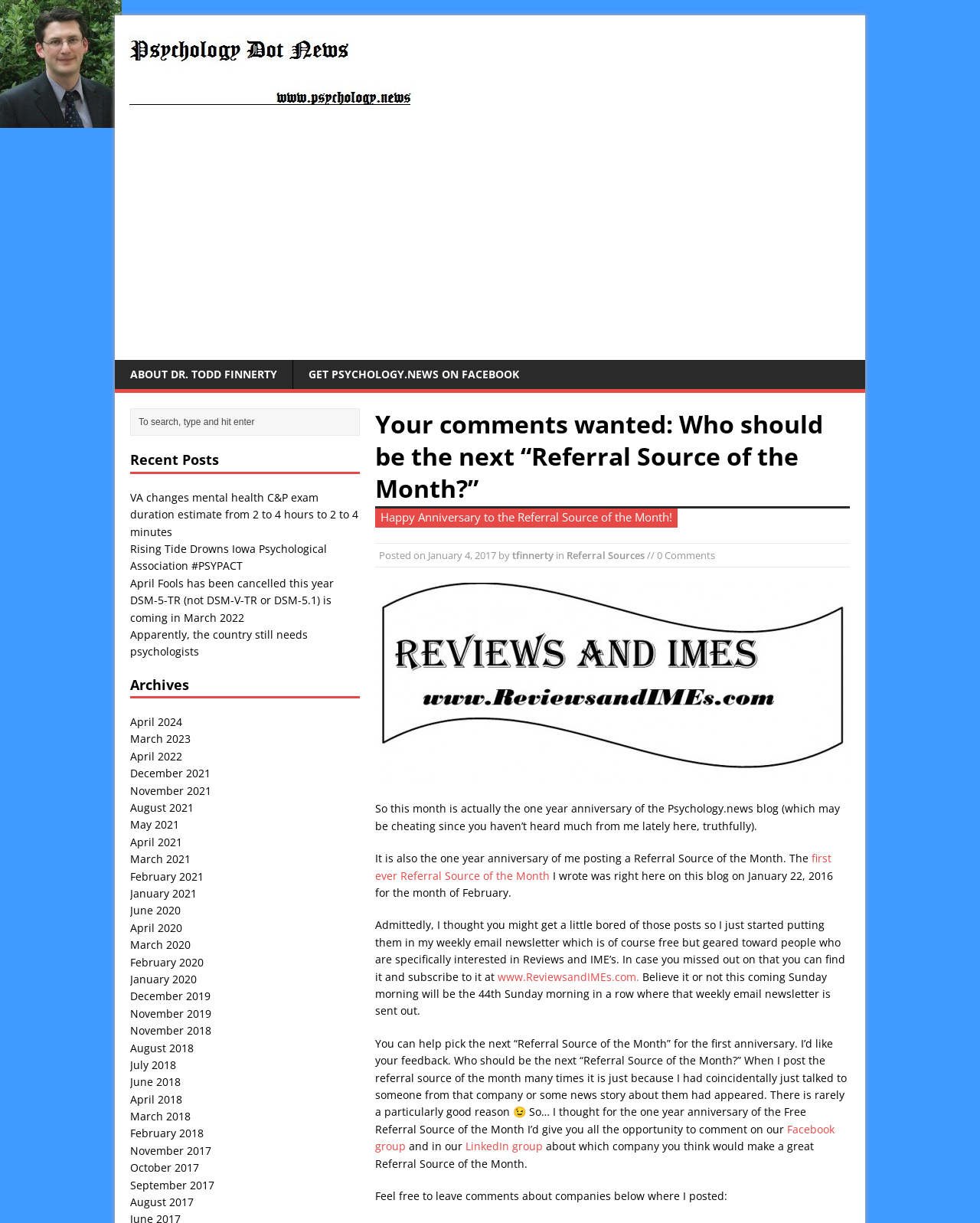Pinpoint the bounding box coordinates of the element you need to click to execute the following instruction: "Leave a comment about a company below". The bounding box should be represented by four float numbers between 0 and 1, in the format [left, top, right, bottom].

[0.383, 0.972, 0.742, 0.984]